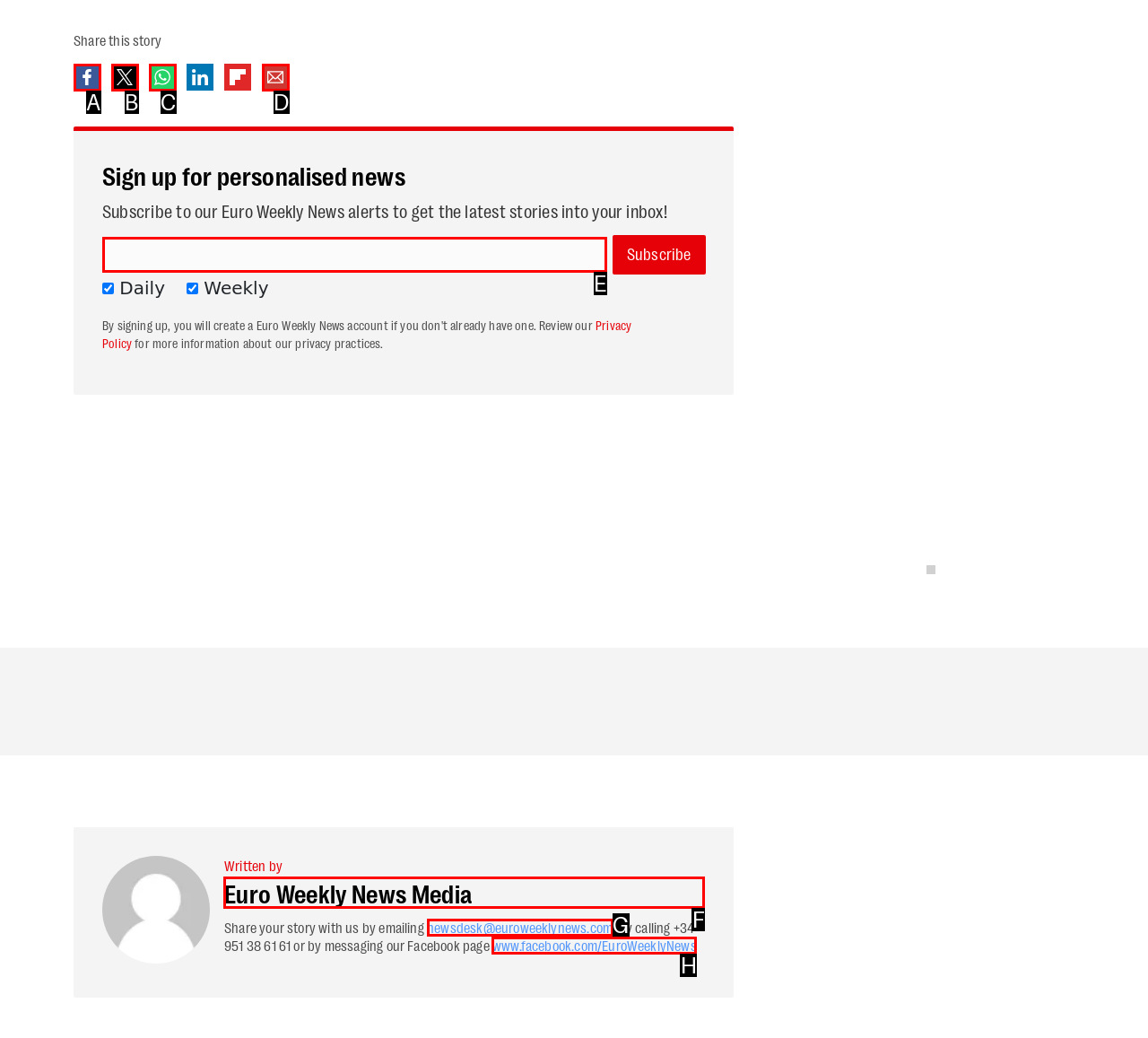Select the letter of the UI element you need to click on to fulfill this task: Search for something. Write down the letter only.

None